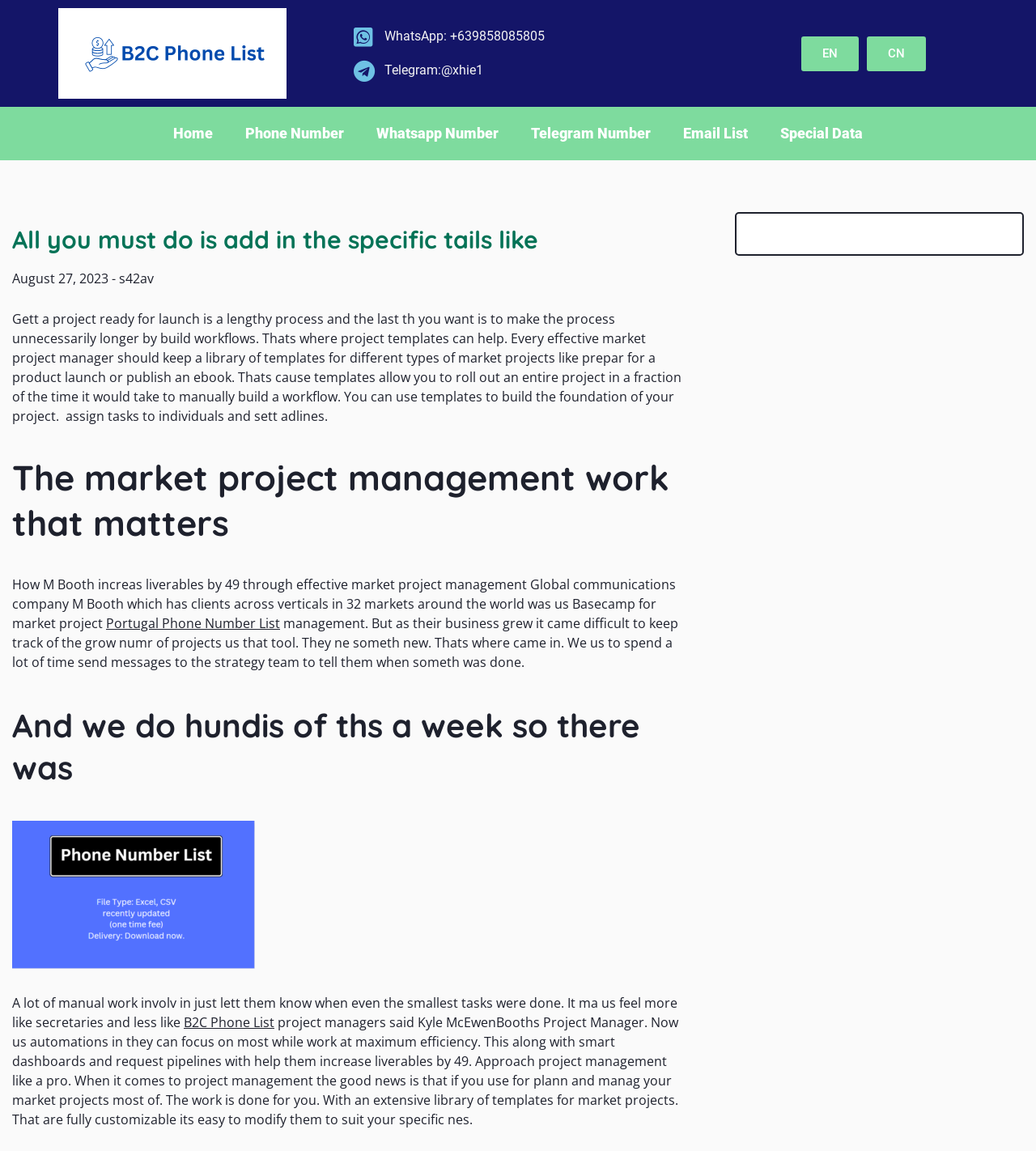Extract the bounding box coordinates for the HTML element that matches this description: "Phone Number". The coordinates should be four float numbers between 0 and 1, i.e., [left, top, right, bottom].

[0.221, 0.1, 0.348, 0.132]